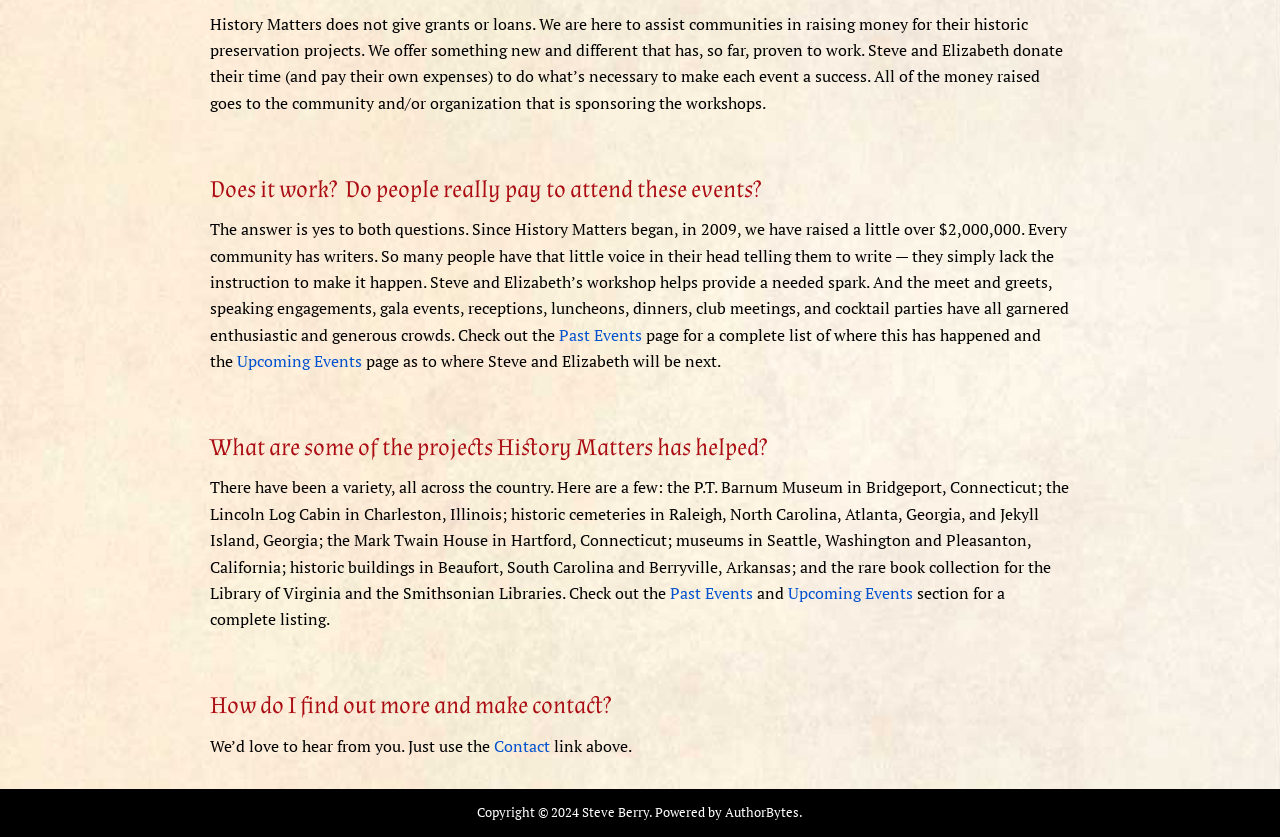Answer the question in a single word or phrase:
What type of projects has History Matters helped?

Historic preservation projects